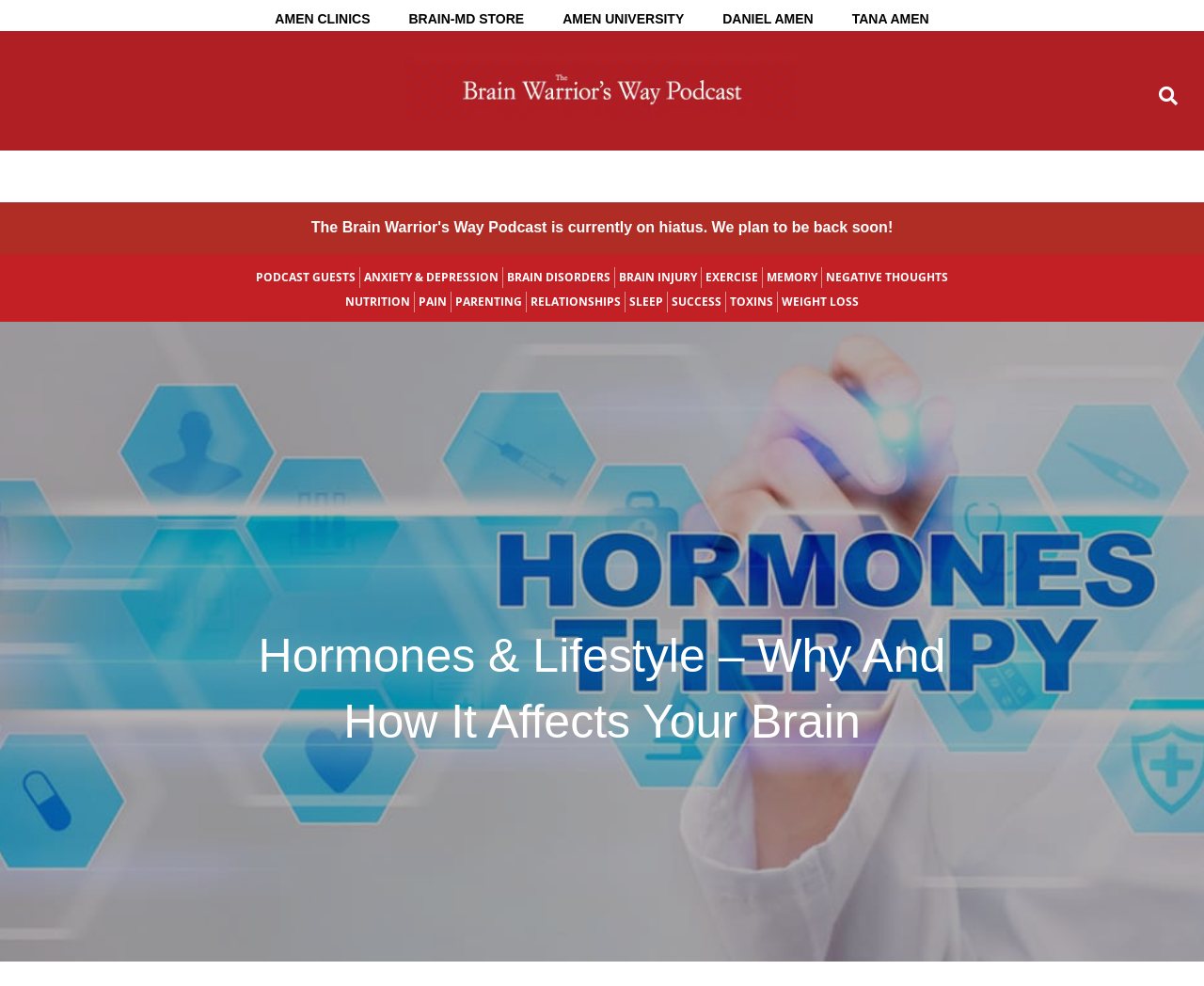Indicate the bounding box coordinates of the clickable region to achieve the following instruction: "Listen to the podcast episode."

[0.336, 0.081, 0.661, 0.096]